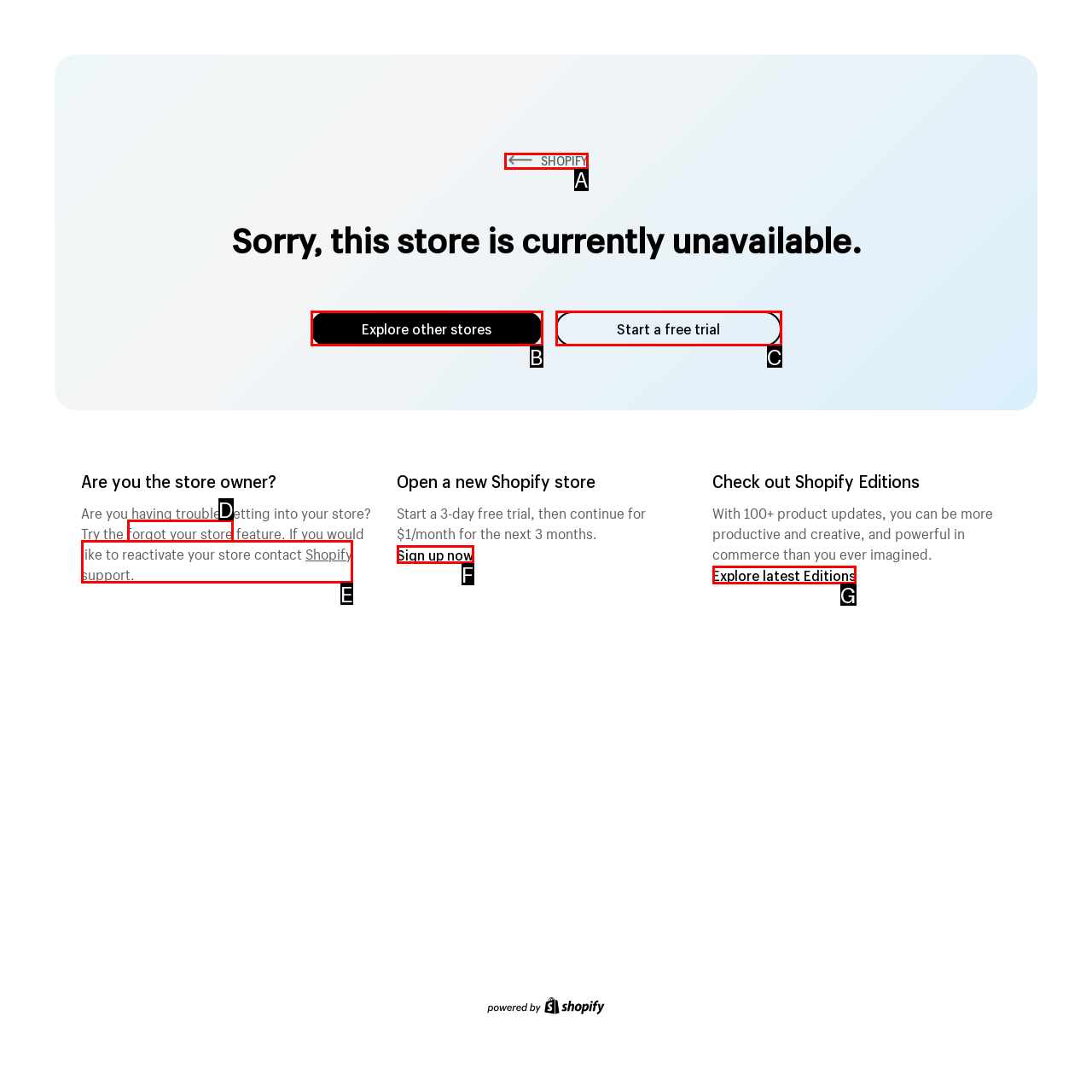Tell me which one HTML element best matches the description: Sign up now Answer with the option's letter from the given choices directly.

F